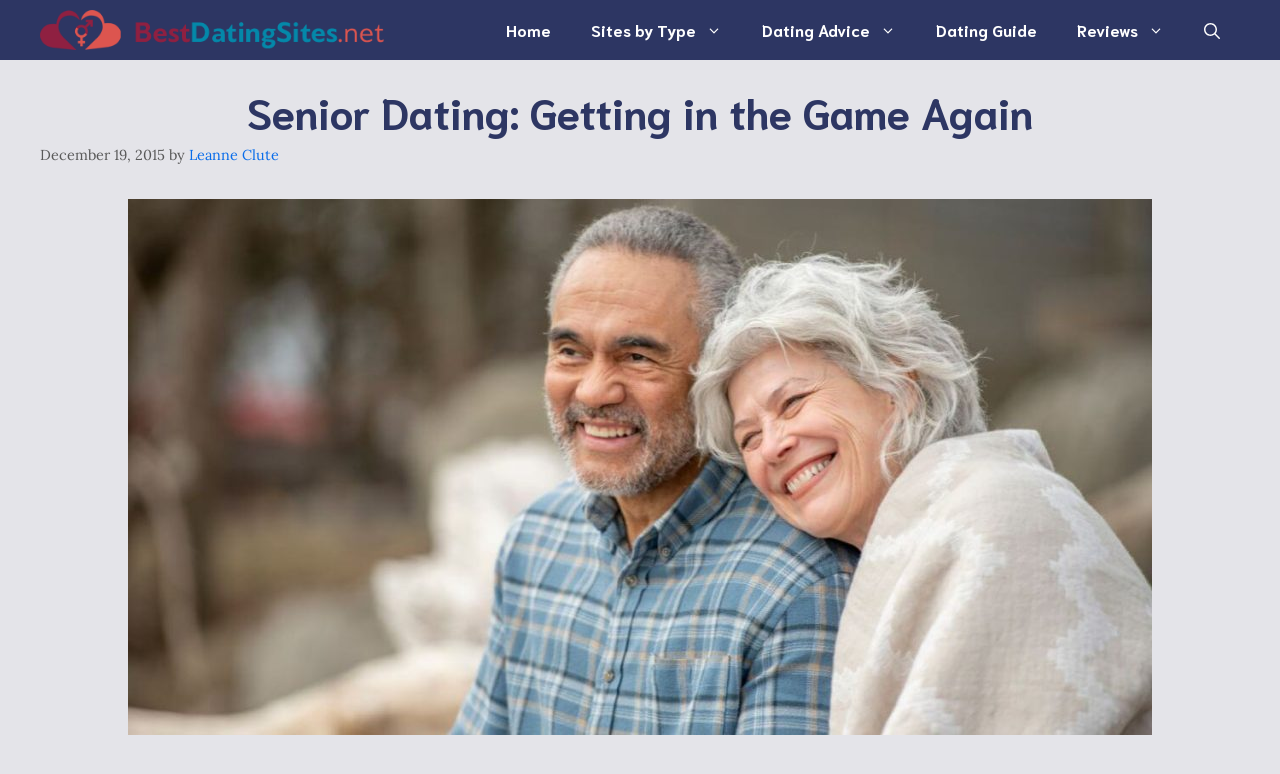Find the bounding box of the UI element described as: "Sites by Type". The bounding box coordinates should be given as four float values between 0 and 1, i.e., [left, top, right, bottom].

[0.446, 0.0, 0.58, 0.078]